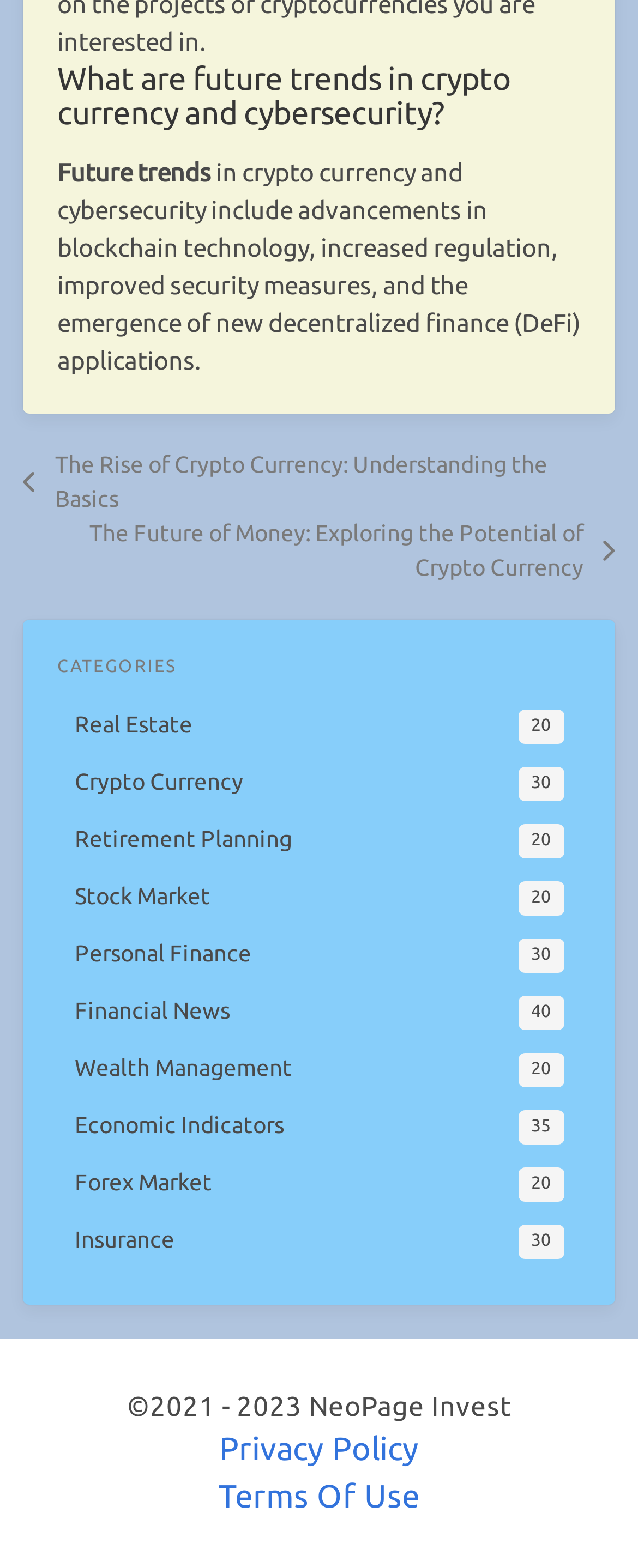Refer to the screenshot and answer the following question in detail:
What is the name of the company owning the webpage?

At the bottom of the webpage, I found a copyright notice stating '©2021 - 2023 NeoPage Invest', which indicates that NeoPage Invest is the company owning the webpage.